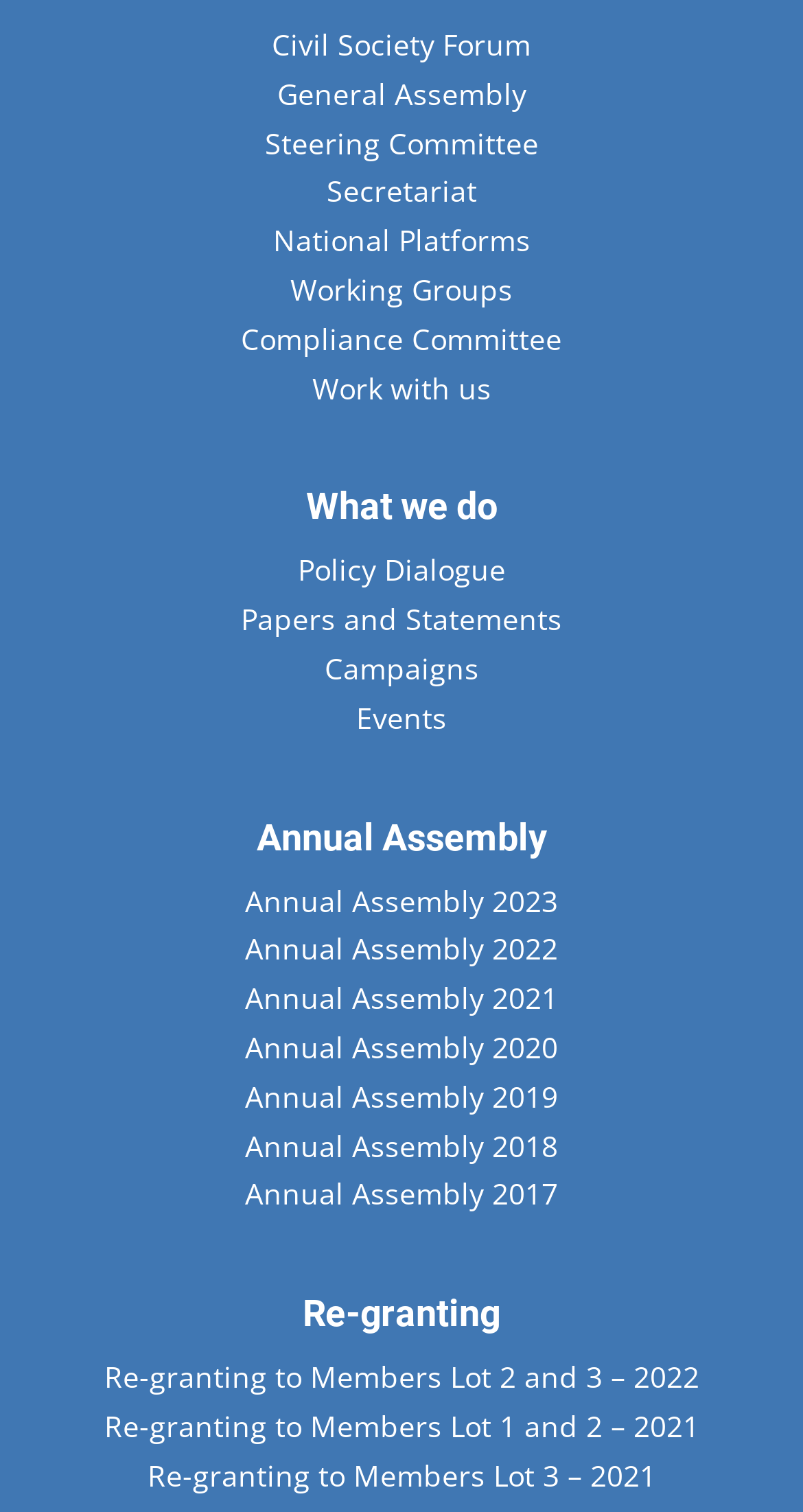What is the name of the first link under 'Civil Society Forum'?
Please provide an in-depth and detailed response to the question.

There are no links under 'Civil Society Forum'. It is a standalone link.